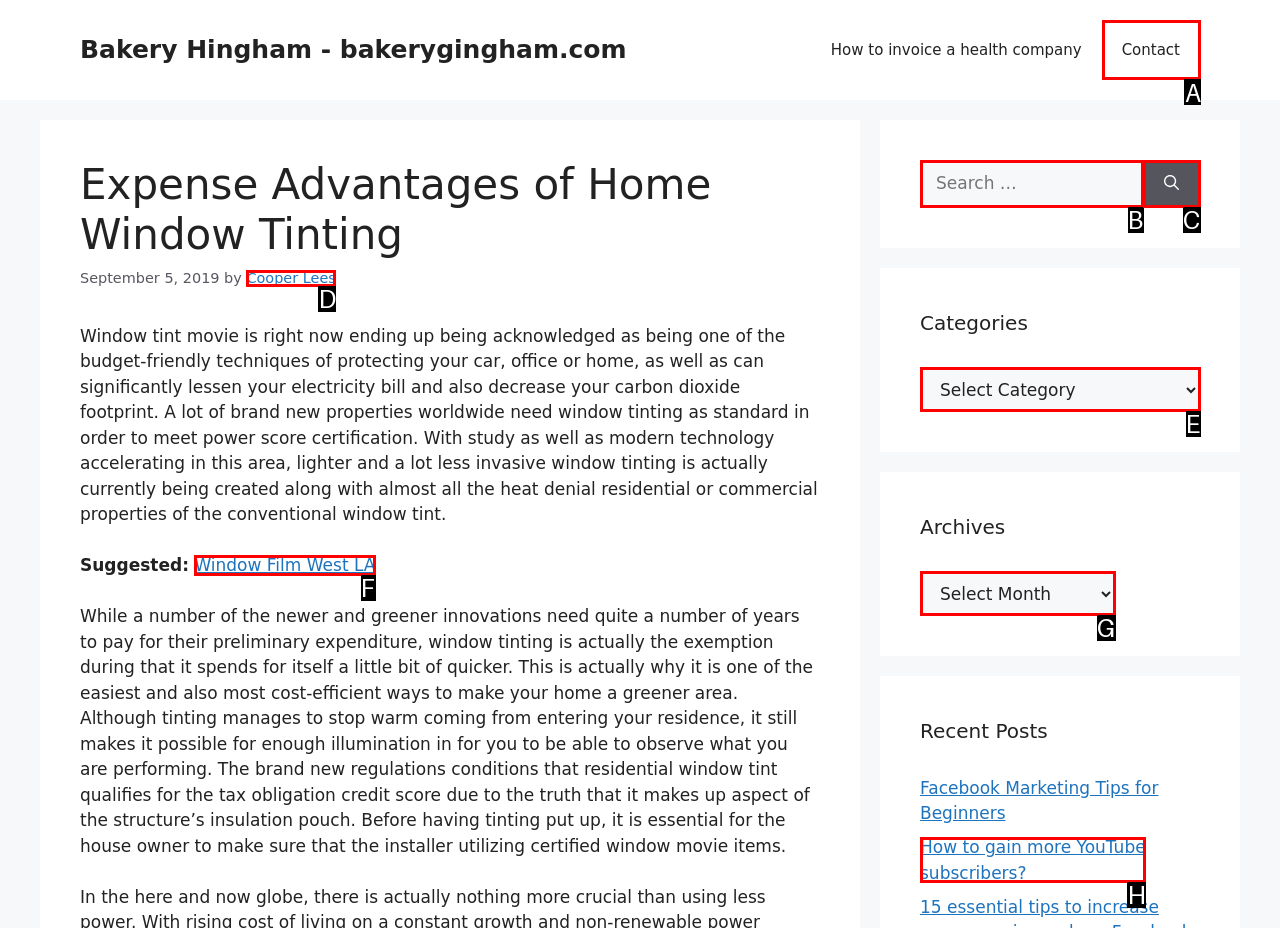Identify which HTML element to click to fulfill the following task: Click on Contact. Provide your response using the letter of the correct choice.

A